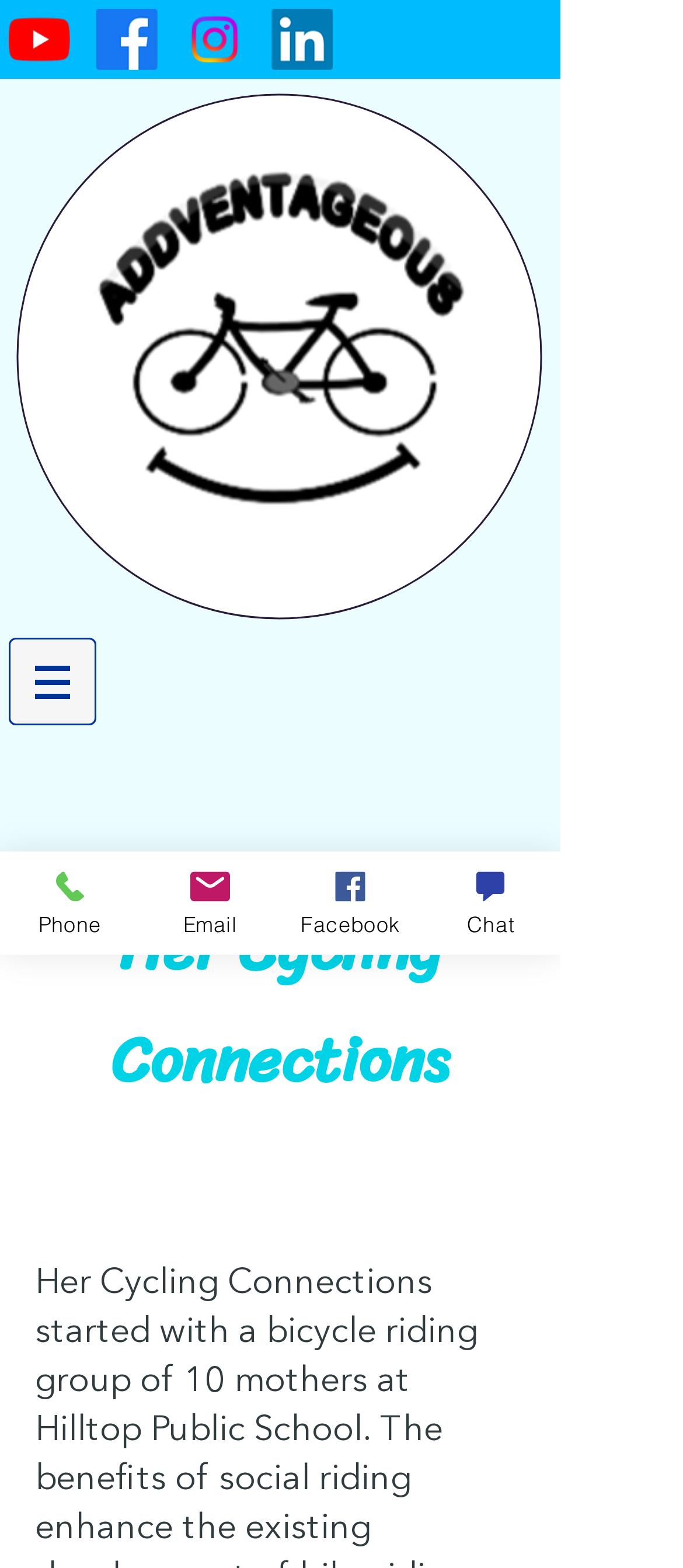Identify the bounding box coordinates of the area you need to click to perform the following instruction: "Open YouTube".

[0.013, 0.006, 0.103, 0.045]